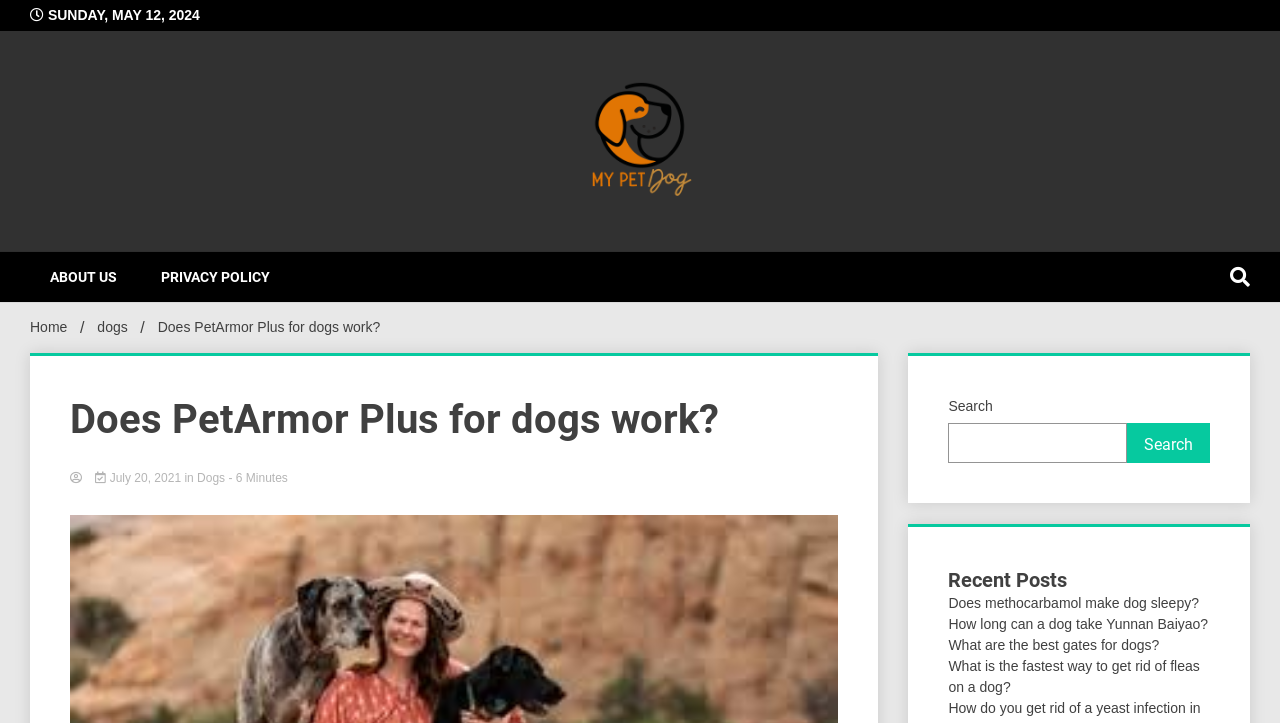Answer the question with a brief word or phrase:
What is the category of the current article?

Dogs